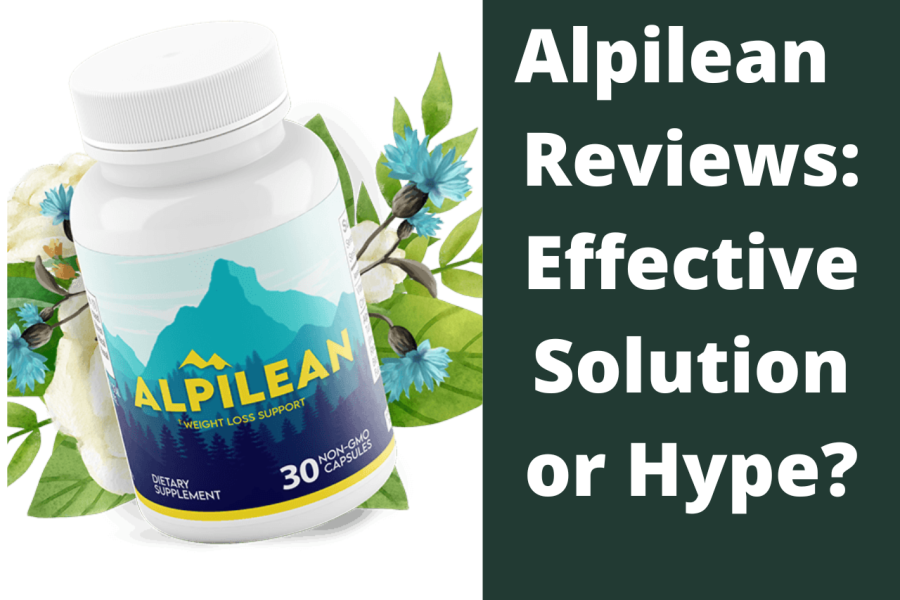What is the tone of the text on the right side of the image?
Please answer using one word or phrase, based on the screenshot.

Inquiring